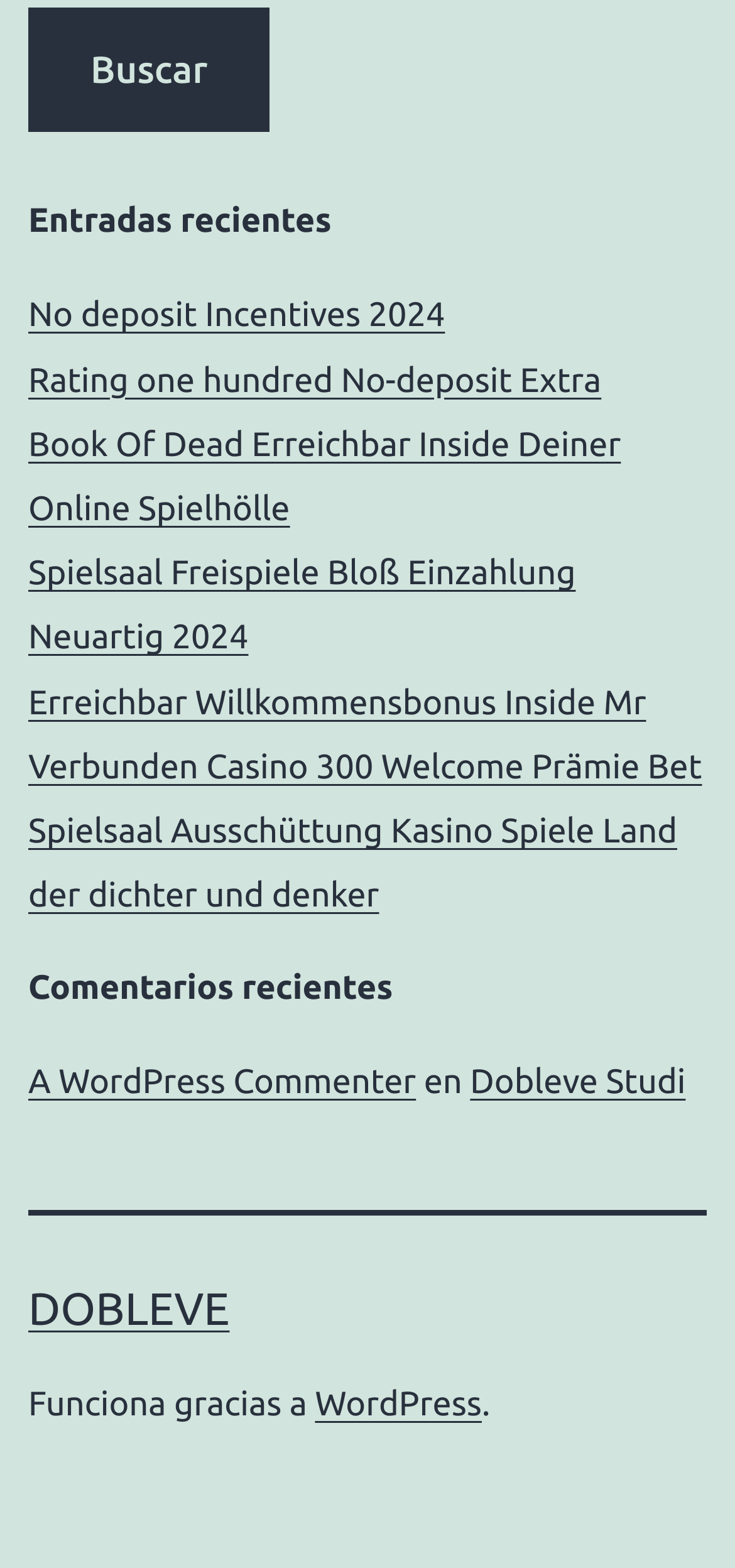Provide the bounding box coordinates for the UI element that is described by this text: "Reject All". The coordinates should be in the form of four float numbers between 0 and 1: [left, top, right, bottom].

None